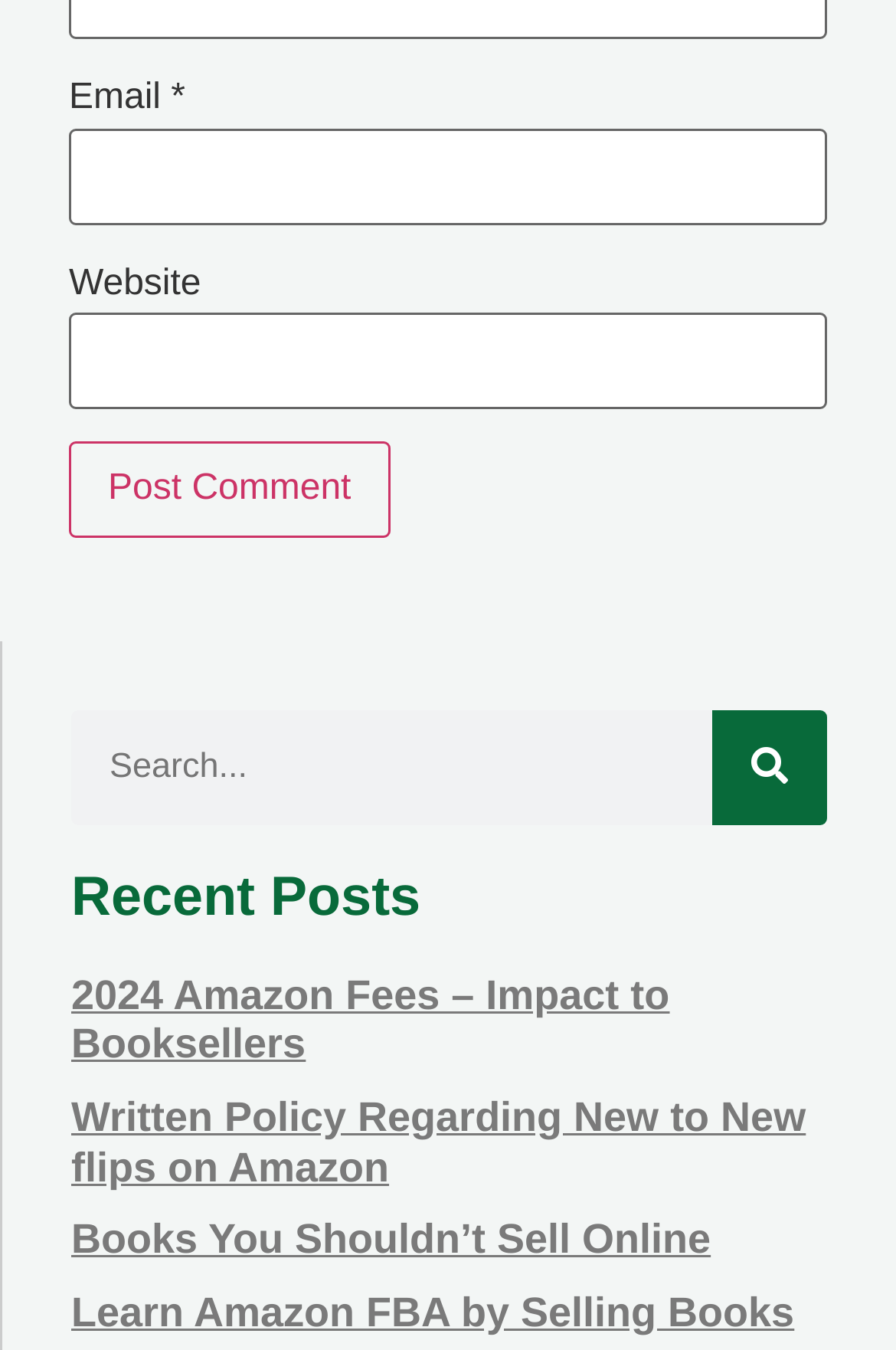Respond with a single word or phrase for the following question: 
How many search boxes are there?

1